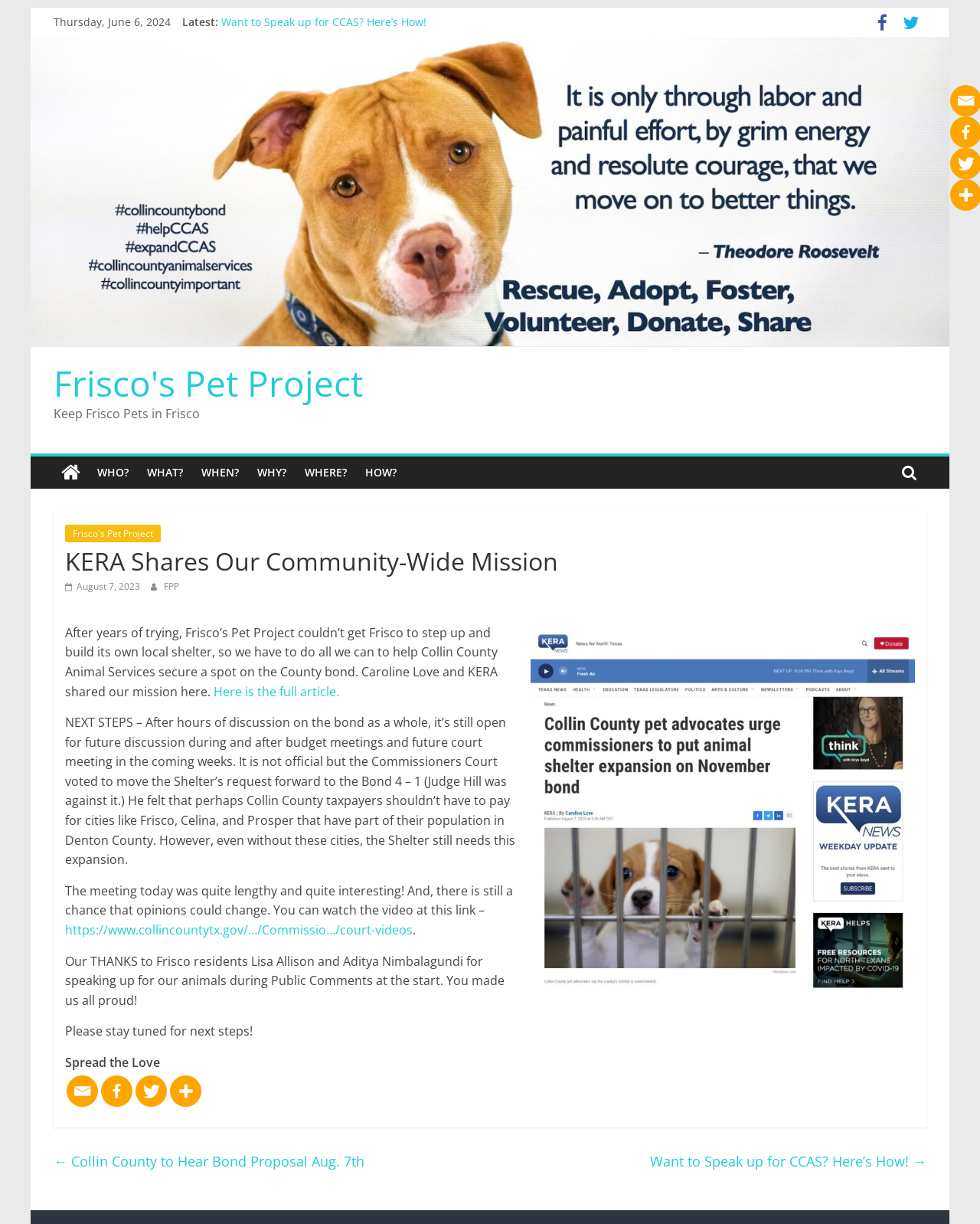Specify the bounding box coordinates of the area that needs to be clicked to achieve the following instruction: "Click on 'Want to Speak up for CCAS? Here’s How!'".

[0.226, 0.012, 0.435, 0.024]